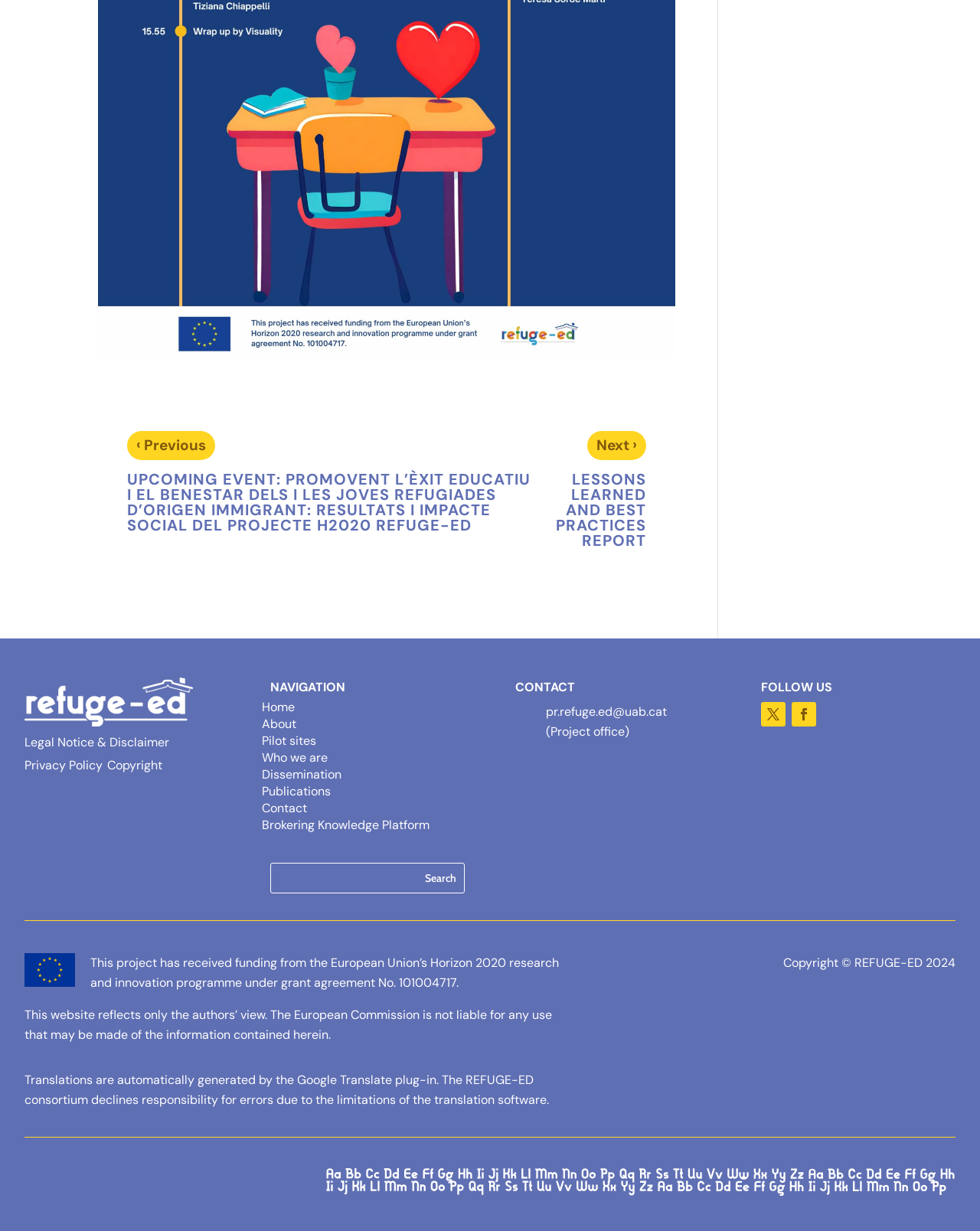Reply to the question below using a single word or brief phrase:
What is the name of the project?

REFUGE-ED